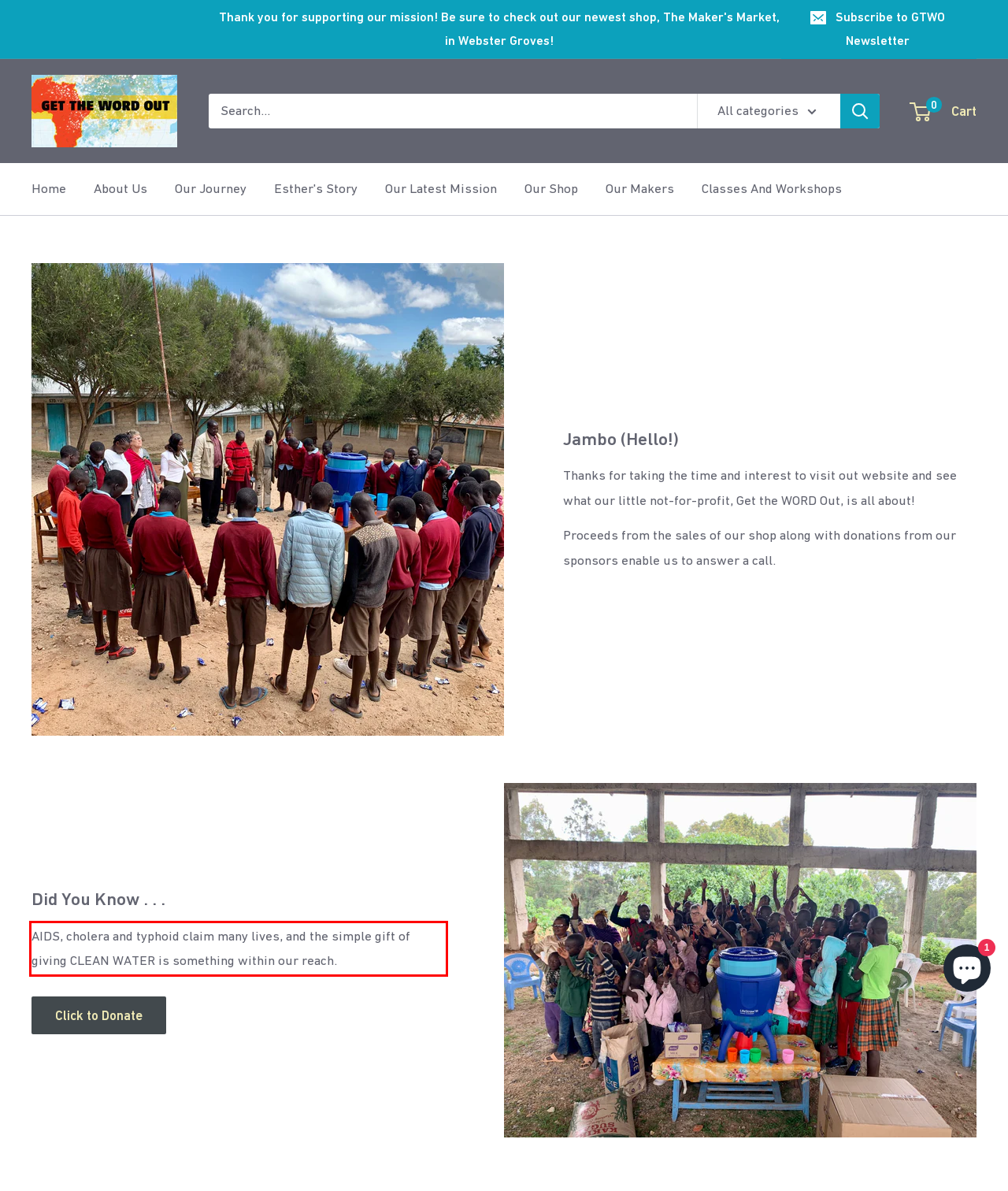Using the provided screenshot of a webpage, recognize the text inside the red rectangle bounding box by performing OCR.

AIDS, cholera and typhoid claim many lives, and the simple gift of giving CLEAN WATER is something within our reach.